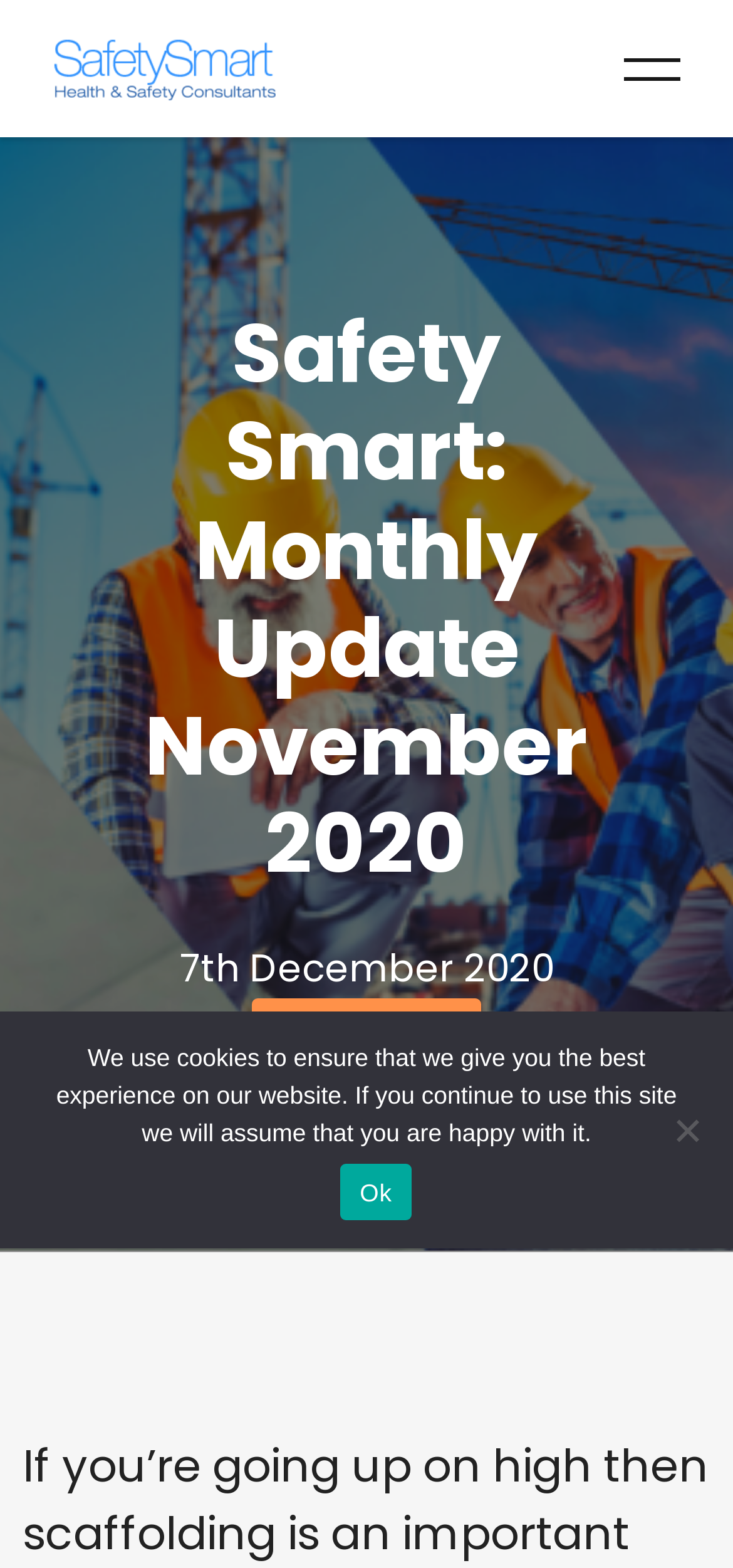Identify and extract the main heading of the webpage.

Safety Smart: Monthly Update November 2020